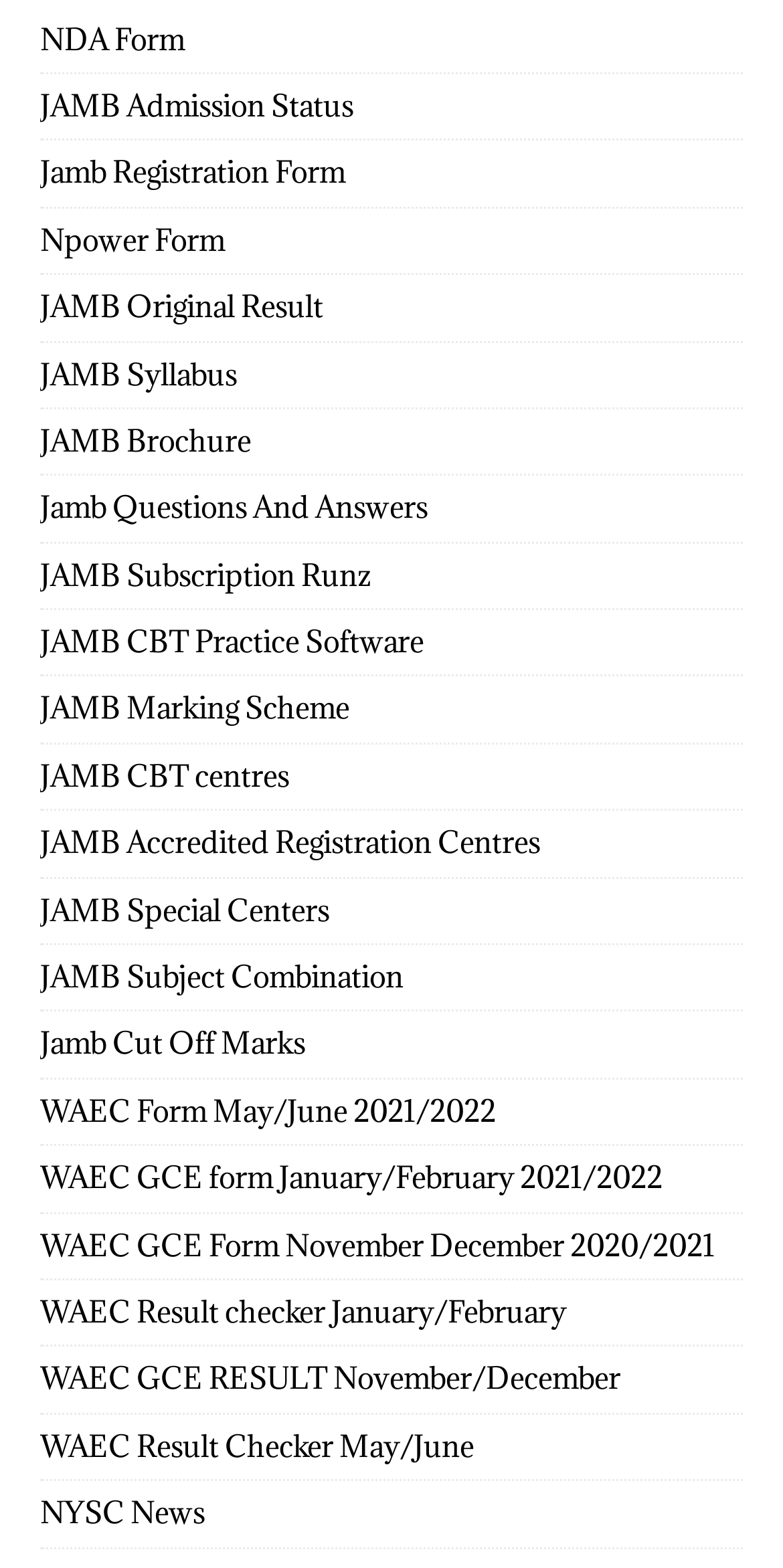Pinpoint the bounding box coordinates of the clickable element to carry out the following instruction: "Get NYSC News."

[0.051, 0.945, 0.949, 0.986]